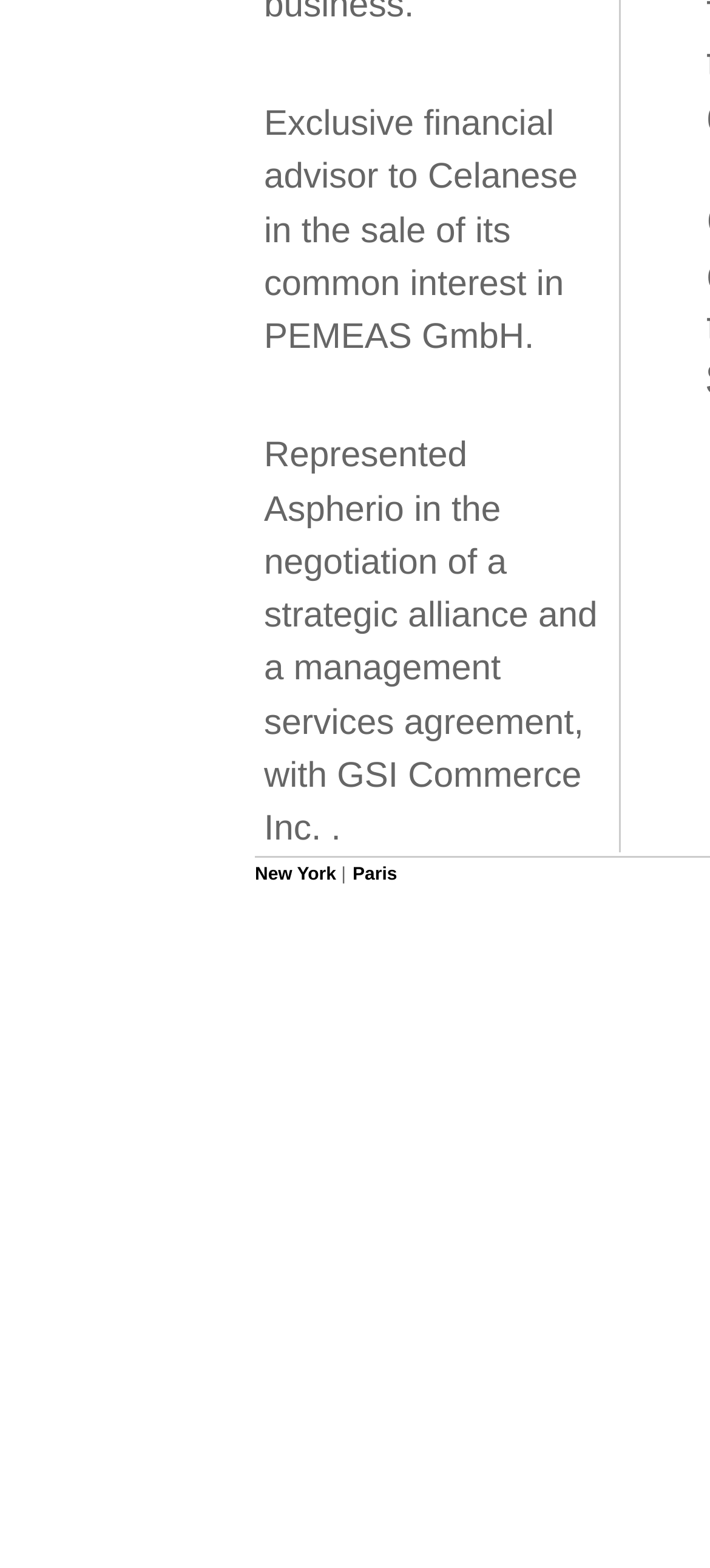Identify the bounding box coordinates for the UI element that matches this description: "Paris".

[0.497, 0.552, 0.559, 0.565]